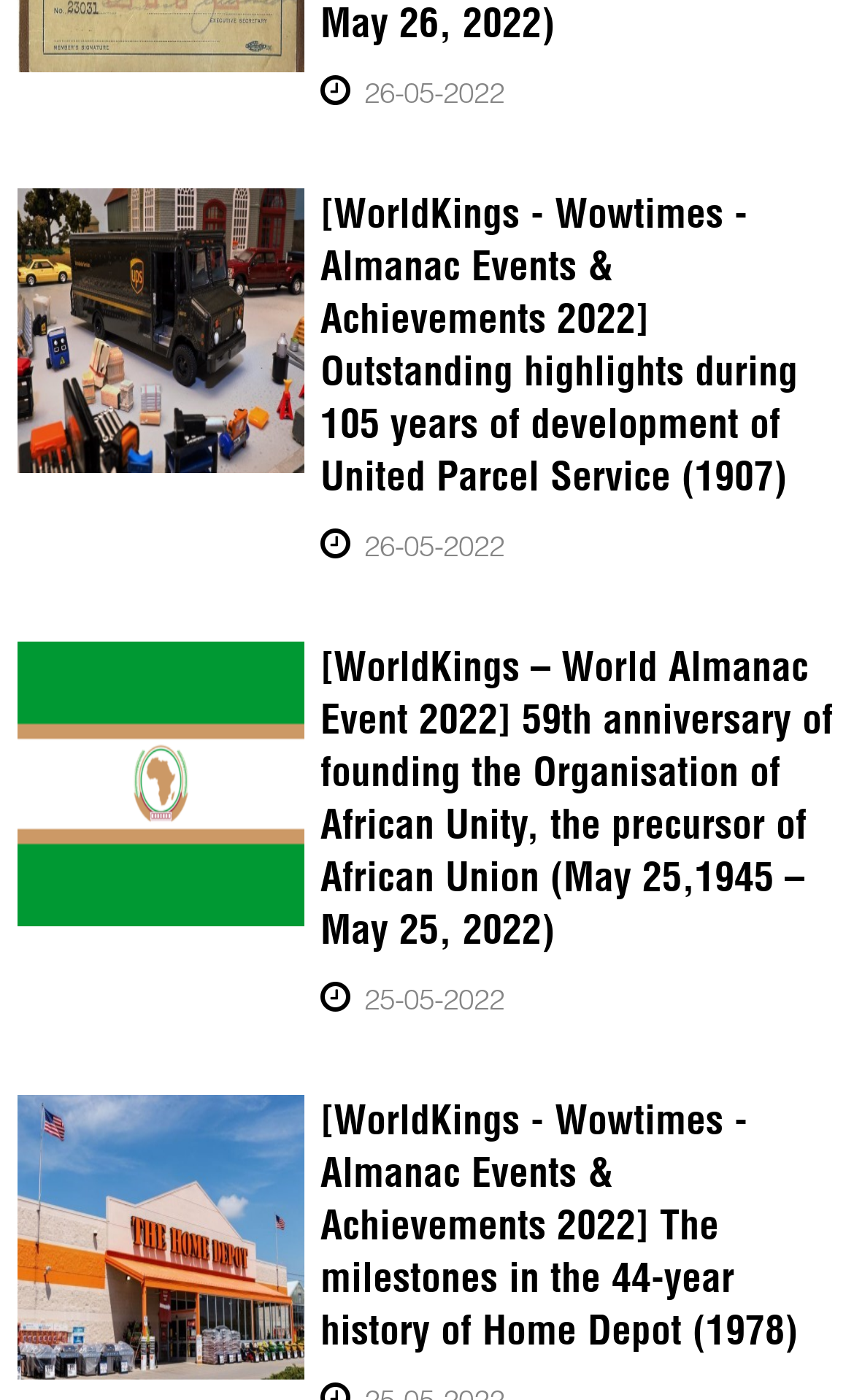Refer to the screenshot and answer the following question in detail:
How many years of history does Home Depot have?

The link element with bounding box coordinates [0.375, 0.782, 0.98, 0.97] contains the text '[WorldKings - Wowtimes - Almanac Events & Achievements 2022] The milestones in the 44-year history of Home Depot (1978)', which indicates that Home Depot has 44 years of history.